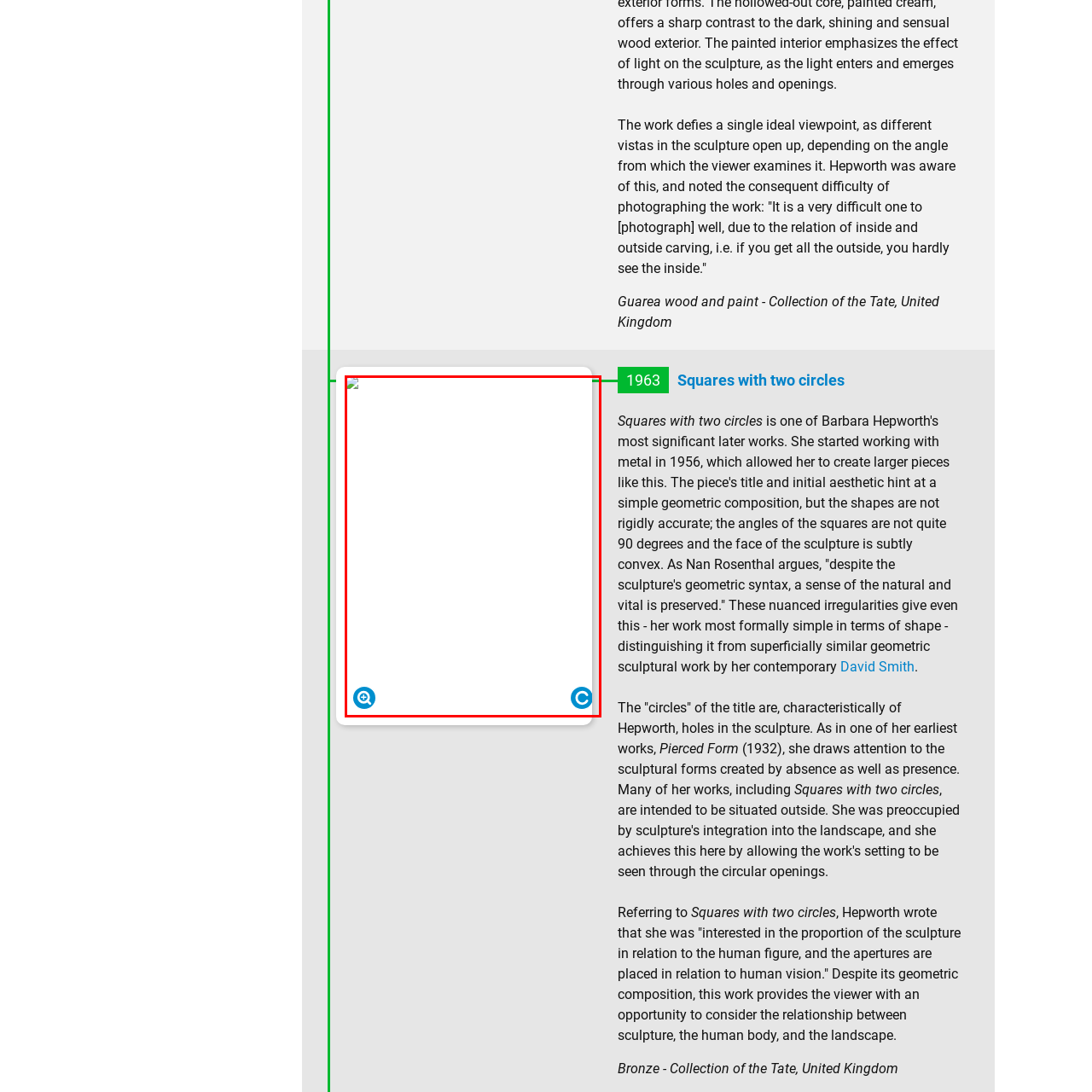Create an extensive description for the image inside the red frame.

The image depicts "Squares with Two Circles," a significant artwork created by renowned British sculptor Barbara Hepworth in 1963. This sculpture is crafted from Guarea wood and paint, and is part of the collection at the Tate in the United Kingdom. Hepworth's piece is characterized by its geometric composition, which features two circles that are actually holes, a hallmark of her sculptural style that emphasizes the interplay between absence and presence. The piece challenges viewers' perceptions as it opens up differently depending on their viewing angle, reflecting Hepworth's nuanced understanding of form and space. This work engages with the relationship between sculpture, human experience, and the surrounding landscape, inviting contemplation on its proportions in relation to the human figure and vision.